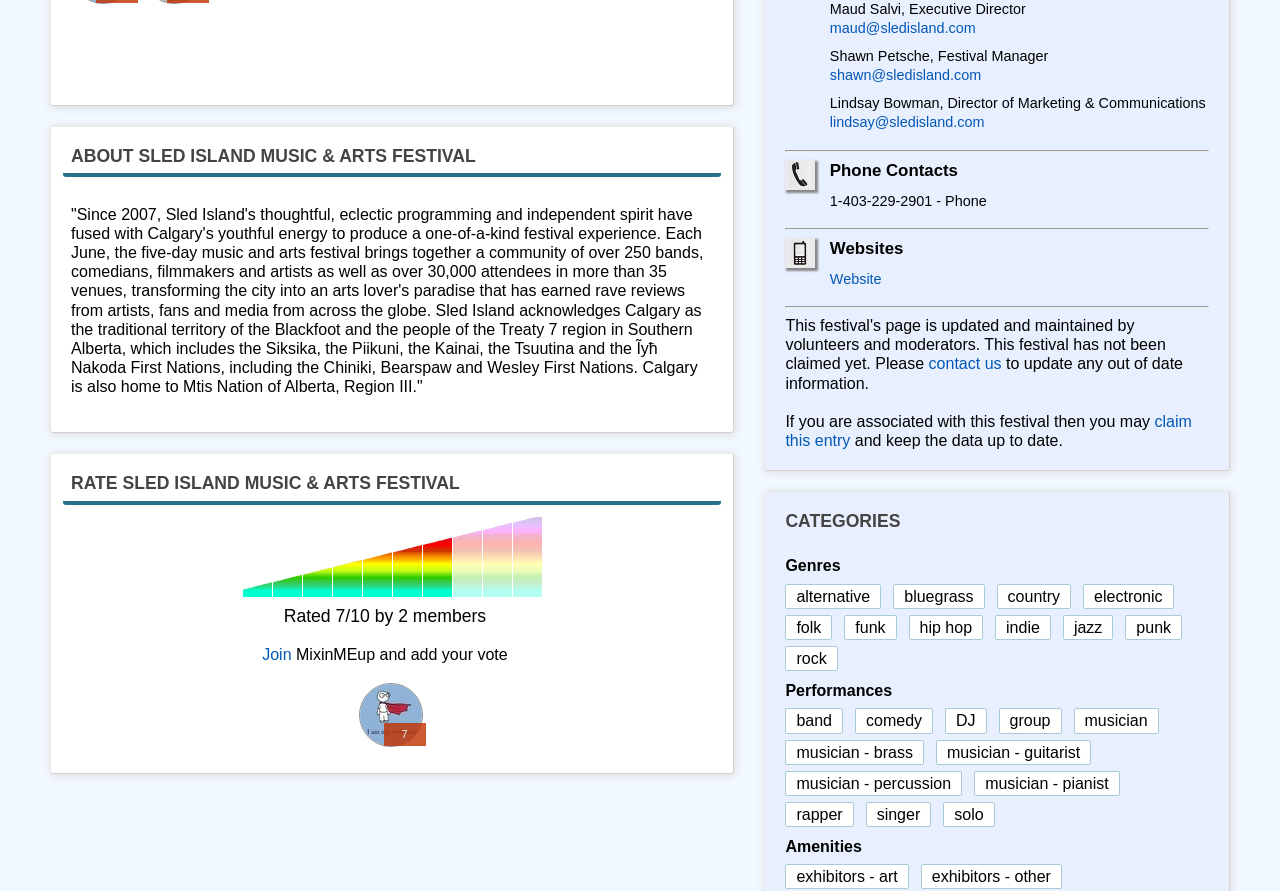Identify the bounding box of the HTML element described here: "musician - guitarist". Provide the coordinates as four float numbers between 0 and 1: [left, top, right, bottom].

[0.731, 0.83, 0.853, 0.858]